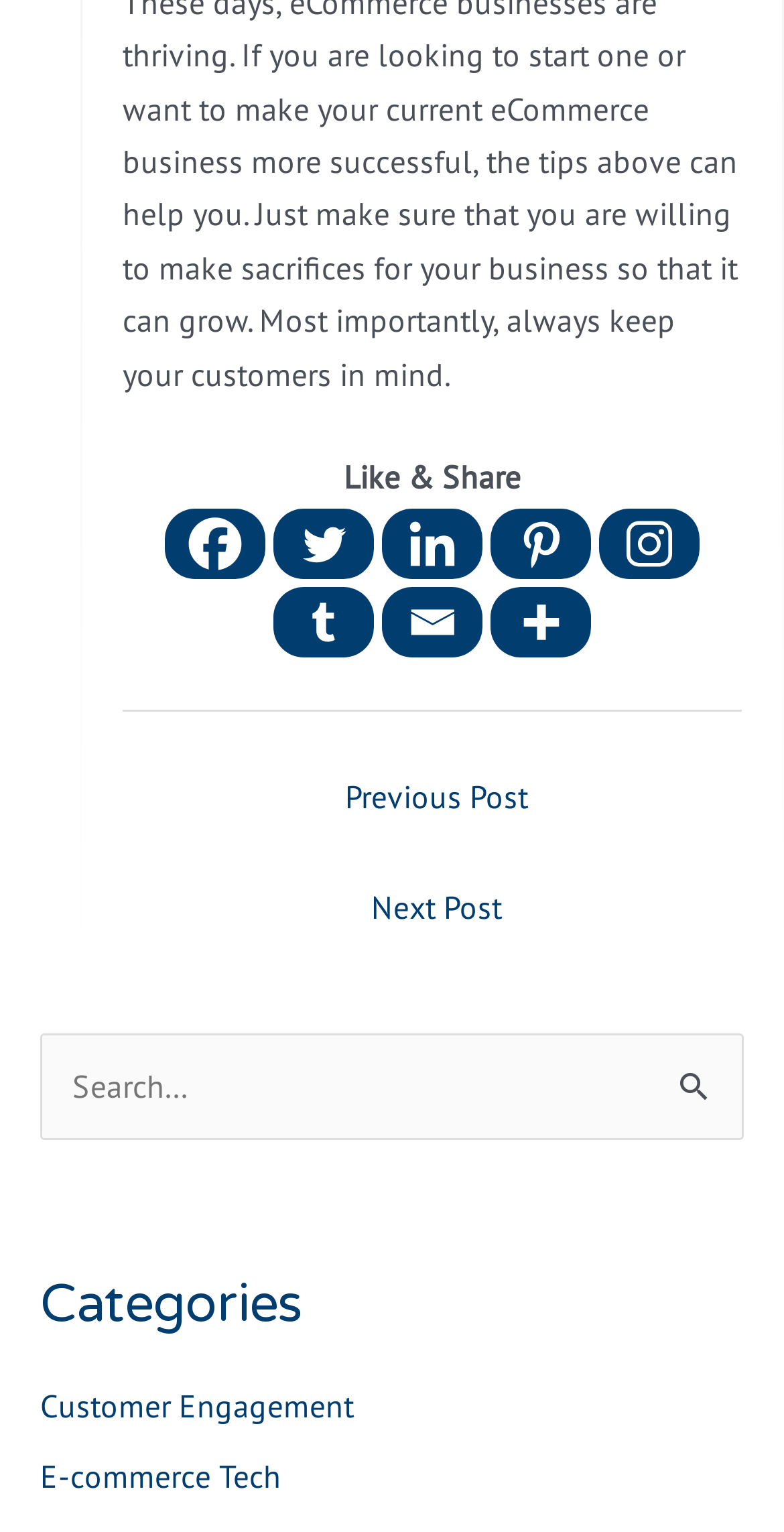Highlight the bounding box coordinates of the region I should click on to meet the following instruction: "Search for something".

[0.051, 0.675, 0.949, 0.744]